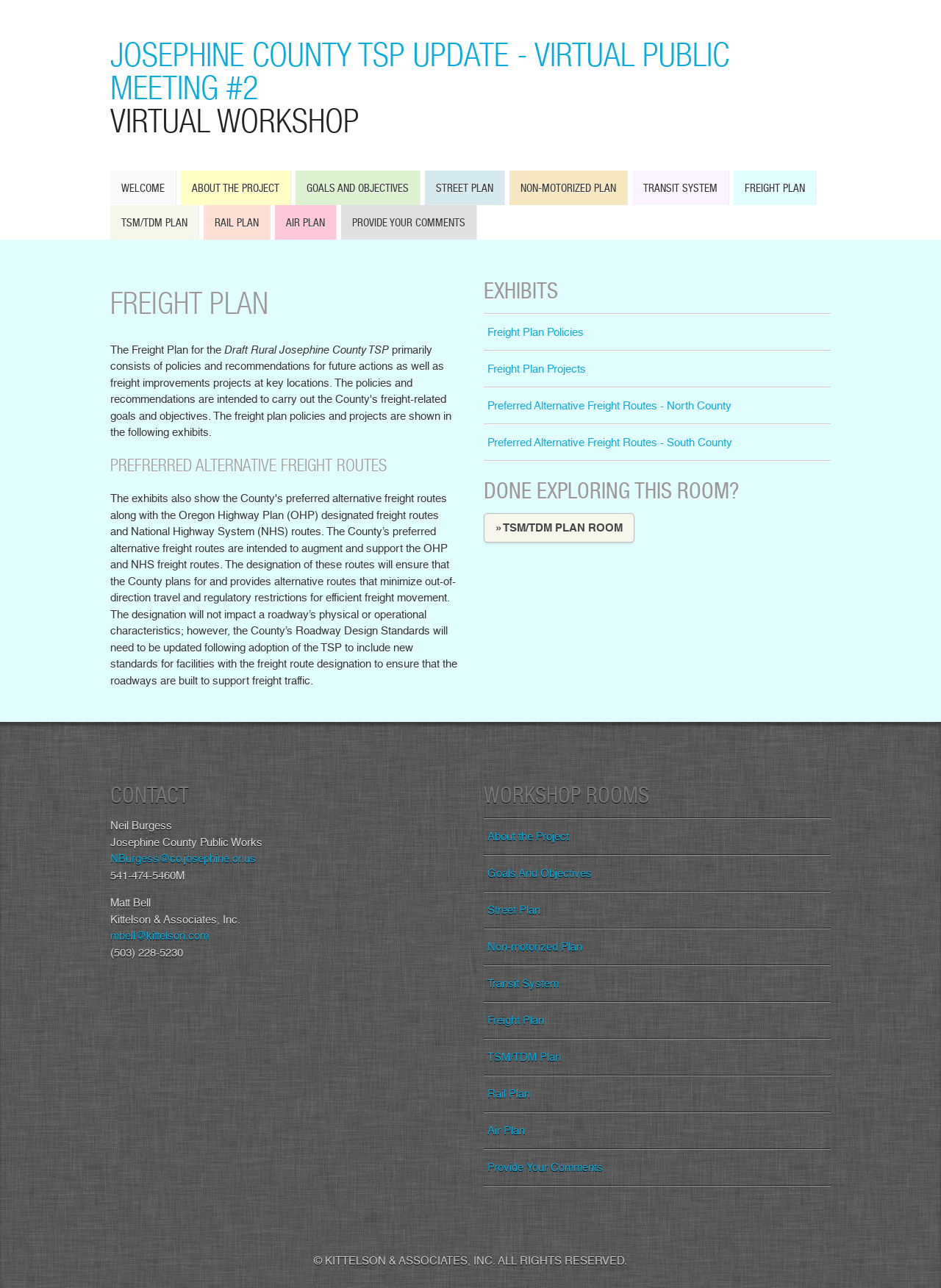Give an extensive and precise description of the webpage.

The webpage is about the Josephine County TSP Update - Virtual Public Meeting #2, specifically focusing on the Freight Plan. At the top, there is a large heading that reads "JOSEPHINE COUNTY TSP UPDATE - VIRTUAL PUBLIC MEETING #2 VIRTUAL WORKSHOP". Below this heading, there are several links arranged horizontally, including "WELCOME", "ABOUT THE PROJECT", "GOALS AND OBJECTIVES", and others, which seem to be navigation links to different sections of the website.

Further down, there is a section dedicated to the Freight Plan, with a heading that reads "FREIGHT PLAN". This section contains some text, including "The Freight Plan for the Draft Rural Josephine County TSP". Below this text, there are three headings: "PREFERRED ALTERNATIVE FREIGHT ROUTES", "EXHIBITS", and "DONE EXPLORING THIS ROOM?".

The "EXHIBITS" section contains several links, including "Freight Plan Policies", "Freight Plan Projects", and "Preferred Alternative Freight Routes" for different areas of the county. The "DONE EXPLORING THIS ROOM?" section has a link to the "TSM/TDM PLAN ROOM".

On the right side of the page, there is a section with contact information, including names, email addresses, and phone numbers for Neil Burgess and Matt Bell. Below this section, there is a heading that reads "WORKSHOP ROOMS", with links to different sections of the website, including "About the Project", "Goals And Objectives", and others.

At the very bottom of the page, there is a copyright notice that reads "© KITTELSON & ASSOCIATES, INC. ALL RIGHTS RESERVED.".